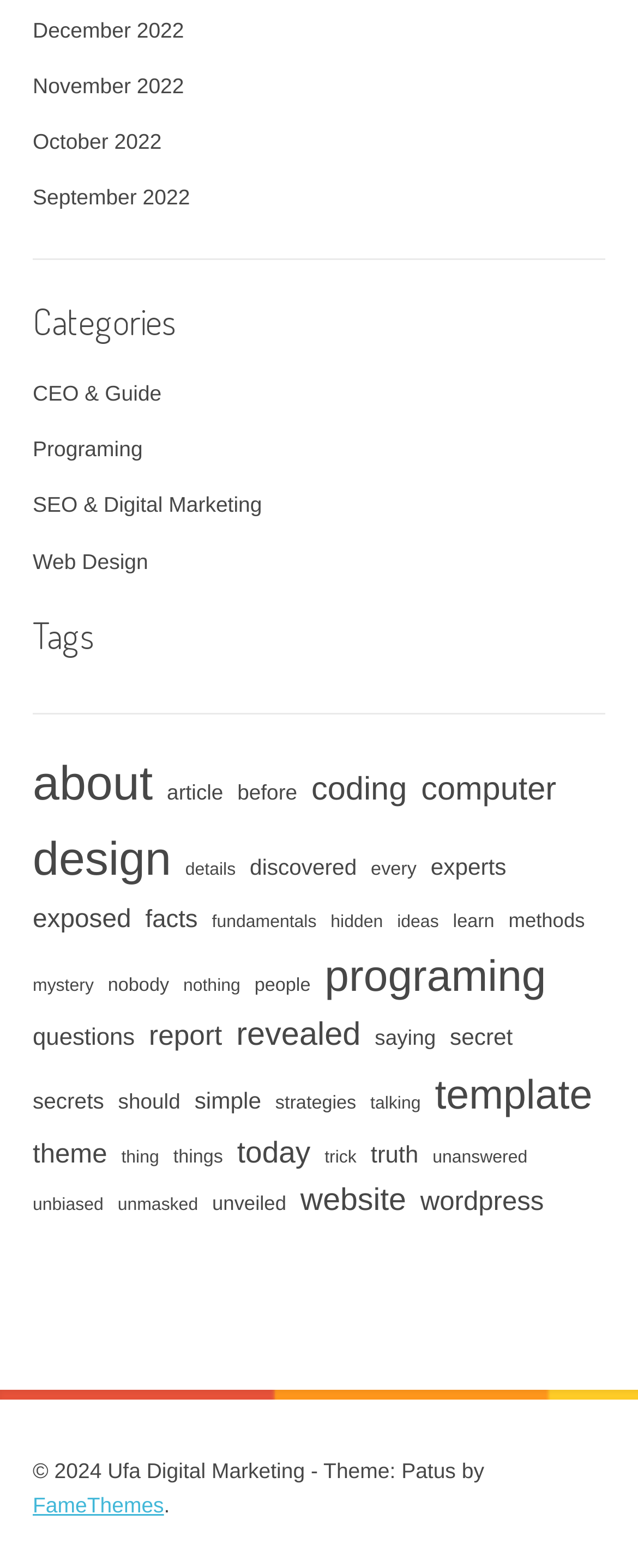Pinpoint the bounding box coordinates of the clickable element to carry out the following instruction: "View December 2022 archives."

[0.051, 0.011, 0.288, 0.027]